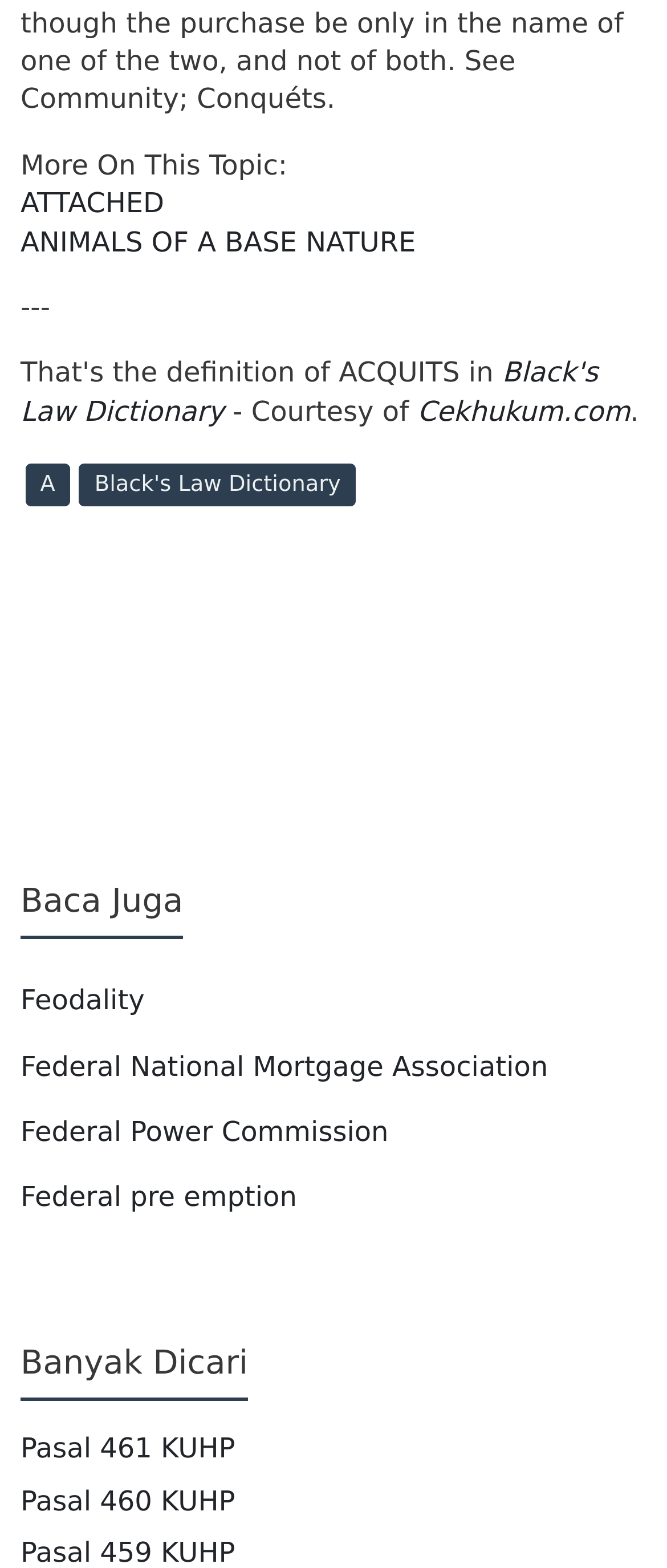Highlight the bounding box coordinates of the region I should click on to meet the following instruction: "Check 'A'".

[0.037, 0.295, 0.106, 0.323]